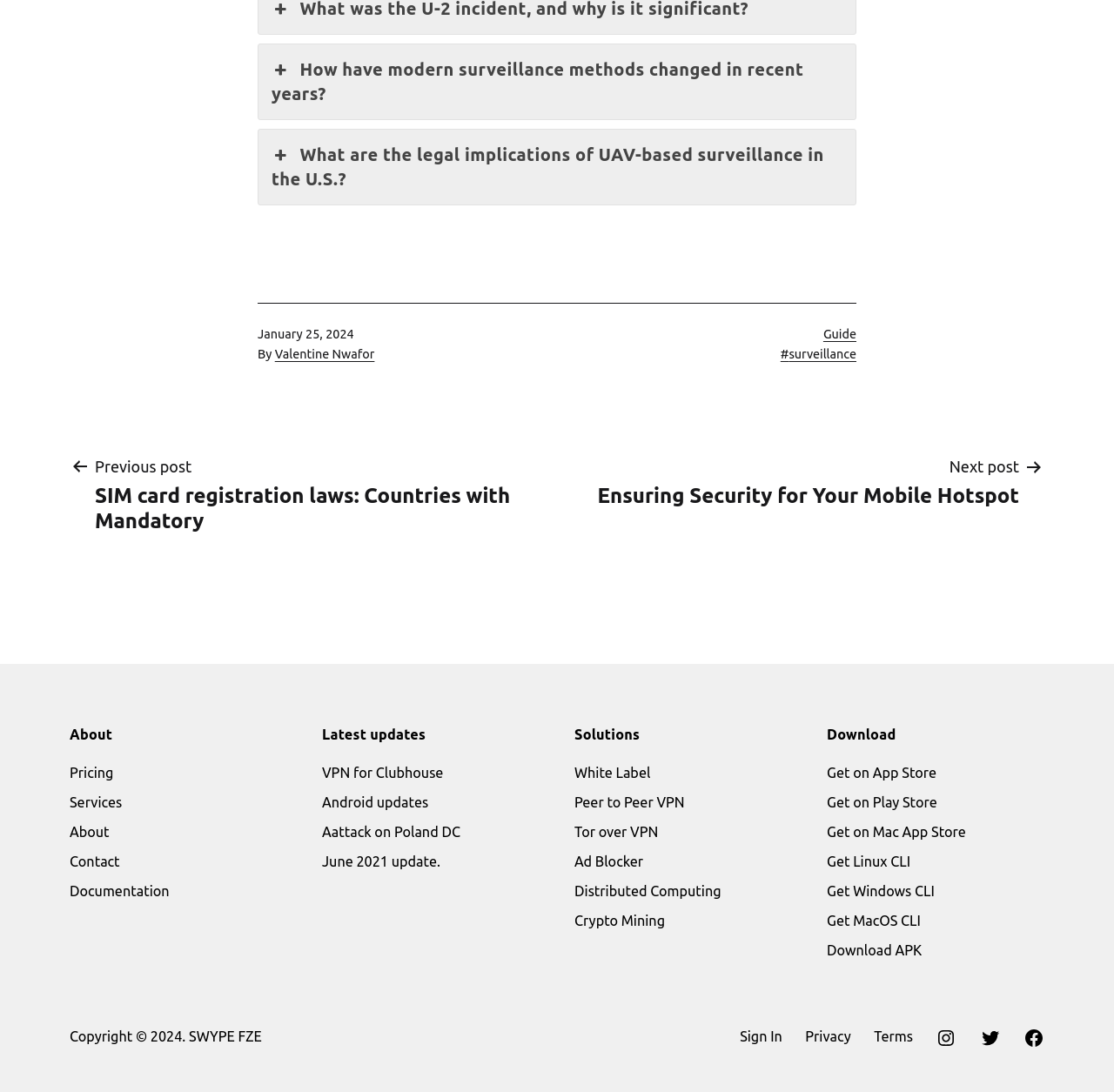Find the bounding box coordinates of the element's region that should be clicked in order to follow the given instruction: "Learn about the author". The coordinates should consist of four float numbers between 0 and 1, i.e., [left, top, right, bottom].

[0.247, 0.318, 0.336, 0.331]